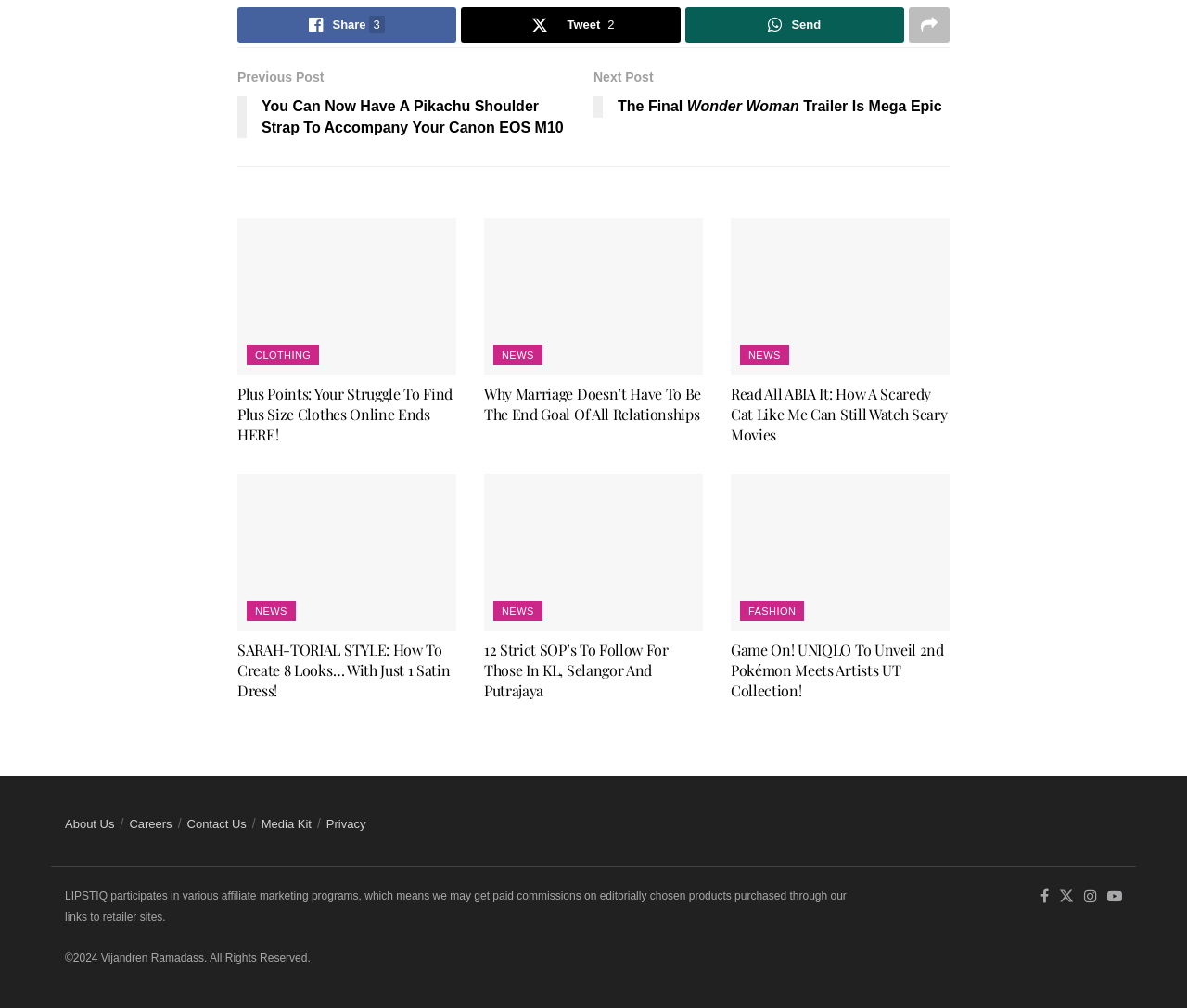What is the purpose of the 'About Us' link?
Look at the image and answer with only one word or phrase.

Learning about the website